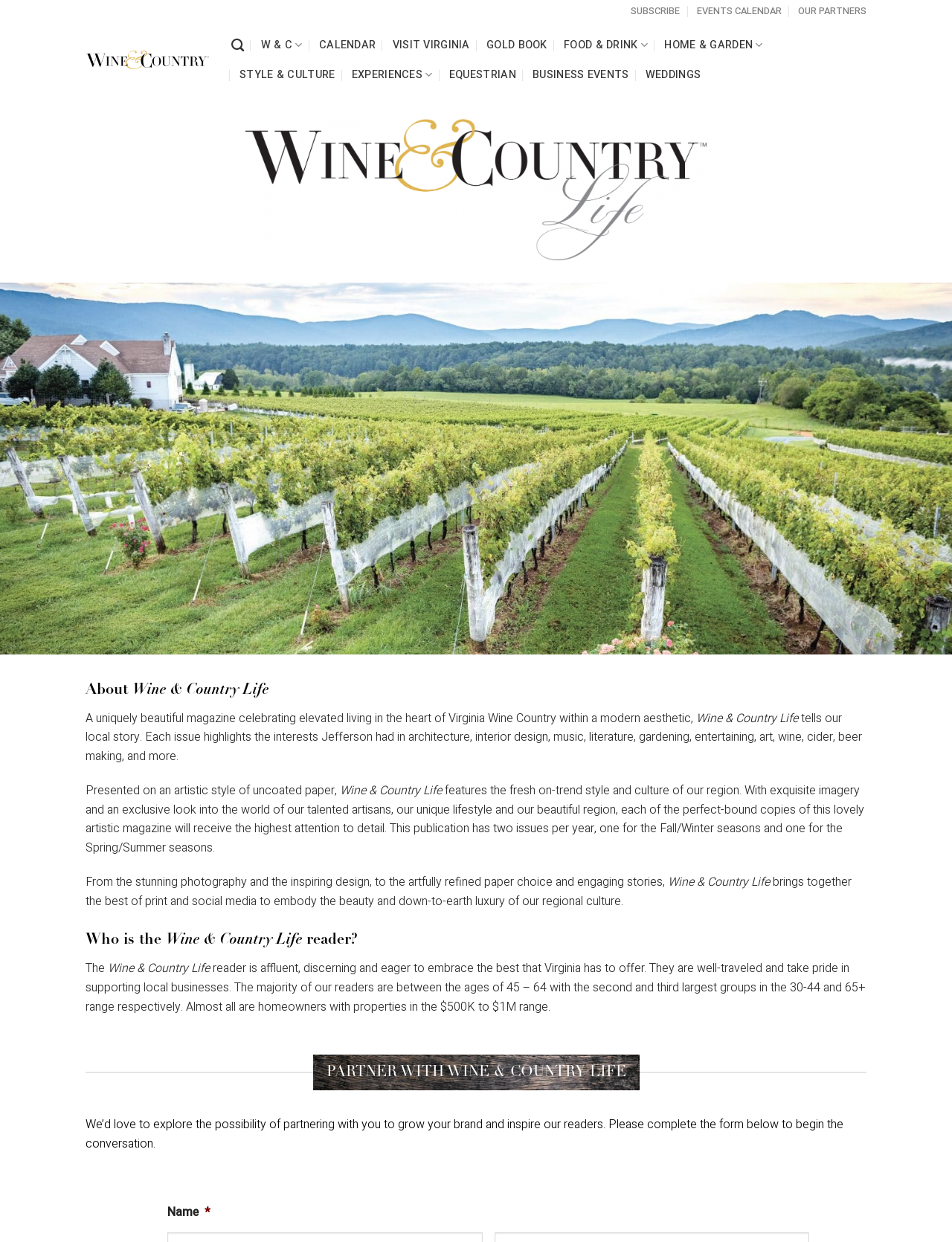Please determine the bounding box coordinates of the element to click in order to execute the following instruction: "Search for articles or topics". The coordinates should be four float numbers between 0 and 1, specified as [left, top, right, bottom].

[0.243, 0.024, 0.256, 0.049]